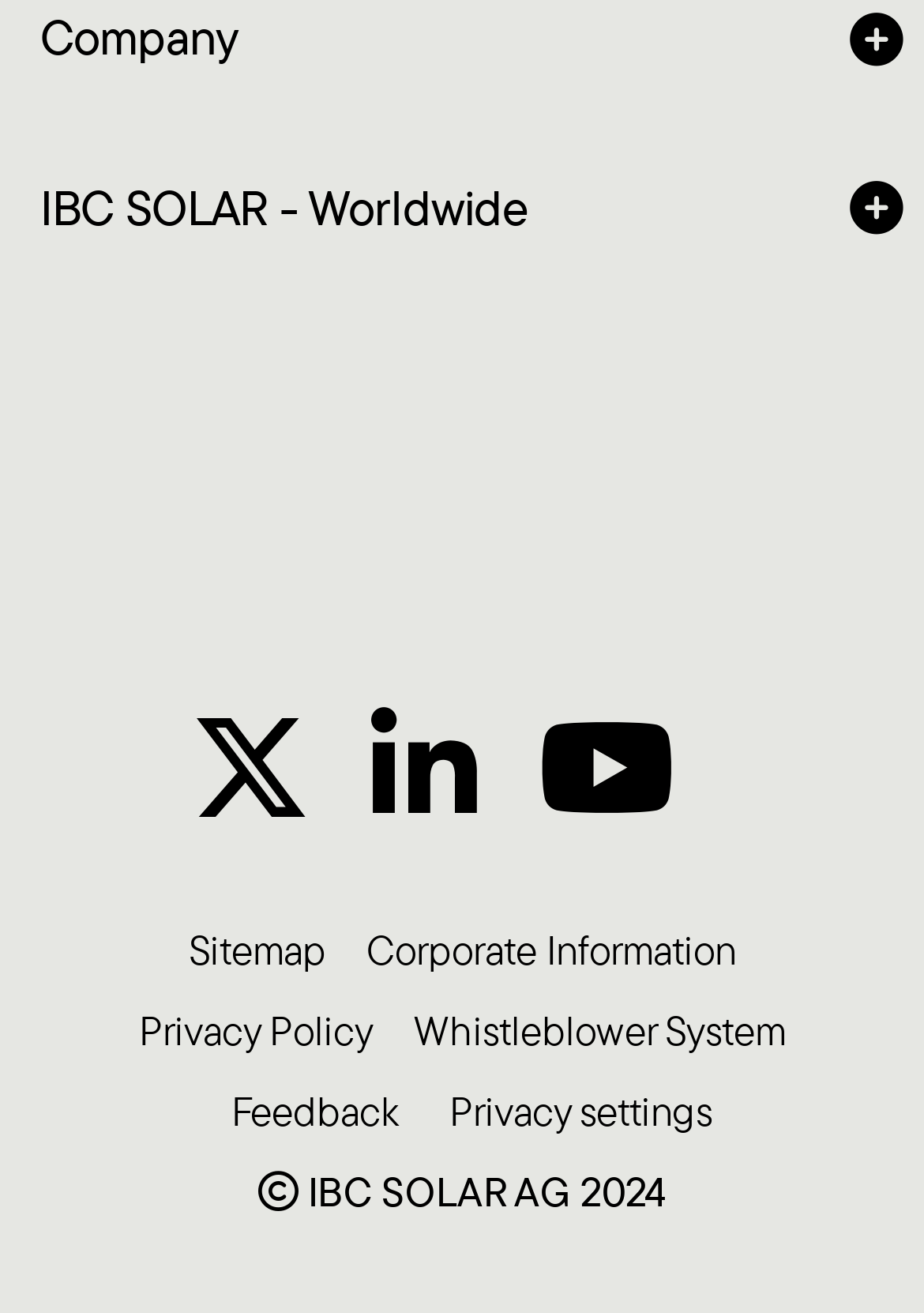Using the provided element description, identify the bounding box coordinates as (top-left x, top-left y, bottom-right x, bottom-right y). Ensure all values are between 0 and 1. Description: Corporate Information

[0.396, 0.673, 0.796, 0.772]